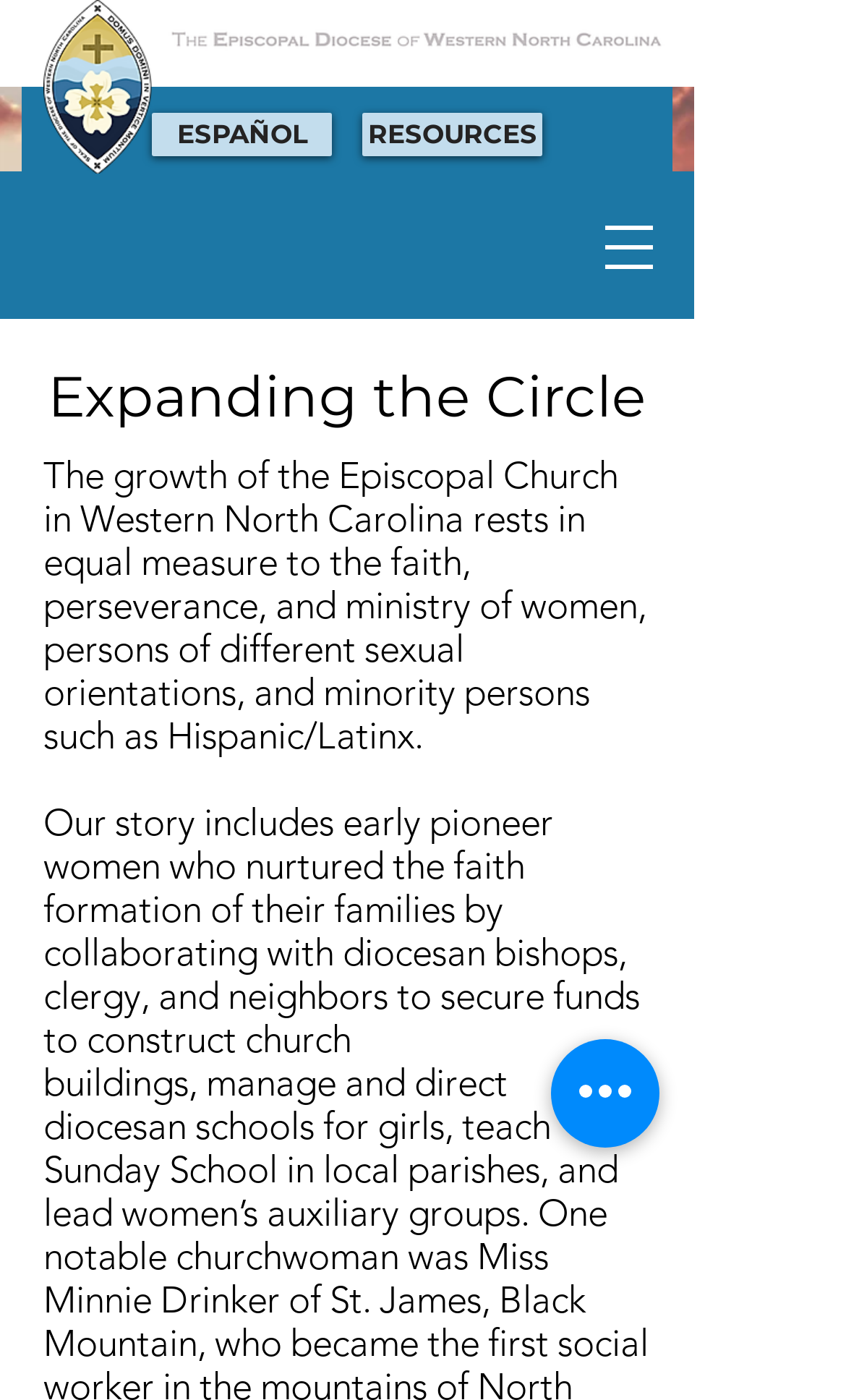Reply to the question with a brief word or phrase: What is the main image on the webpage?

EDOWNC grey.png